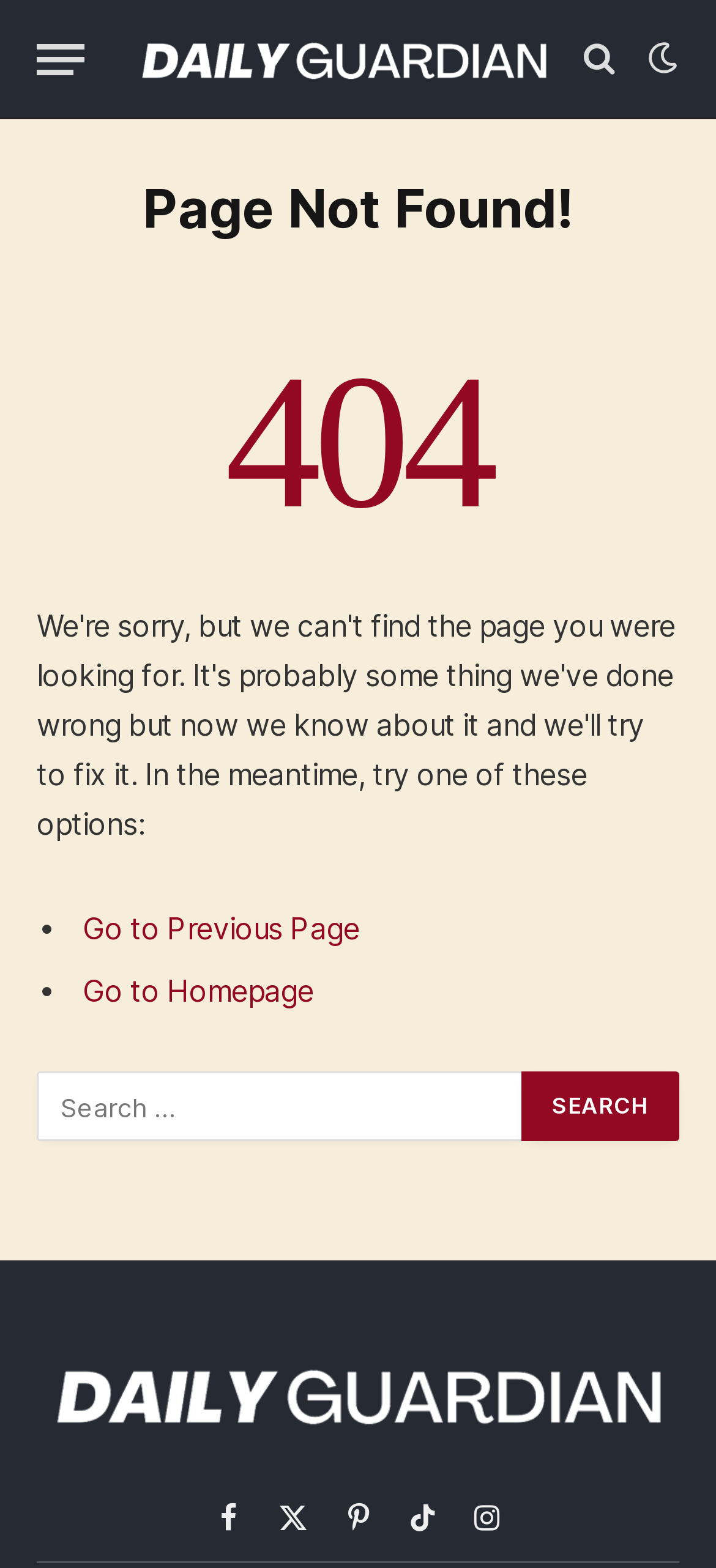Given the description of the UI element: "title="Daily Guardian"", predict the bounding box coordinates in the form of [left, top, right, bottom], with each value being a float between 0 and 1.

[0.195, 0.0, 0.767, 0.076]